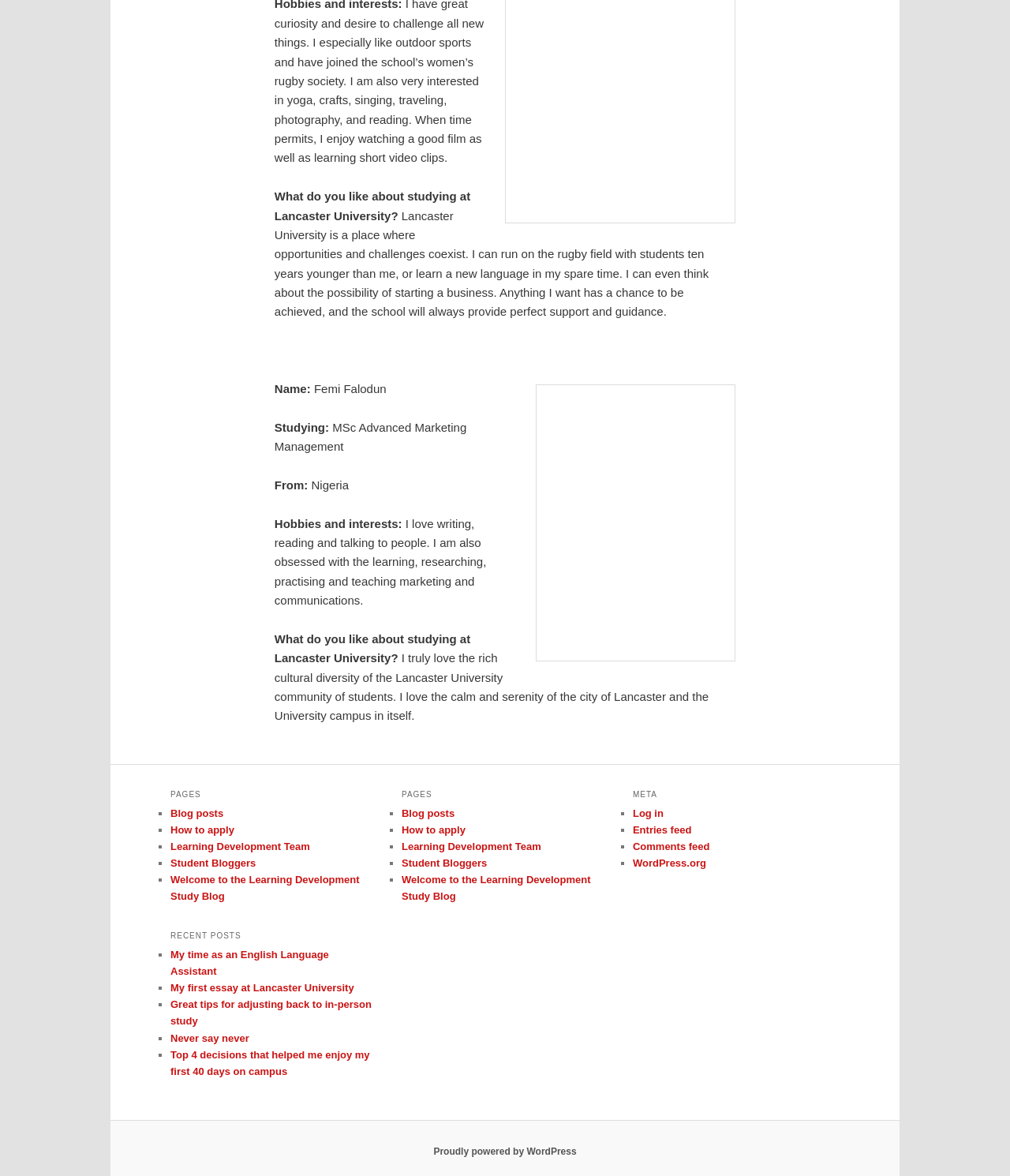What is the country Femi Falodun is from?
Provide a one-word or short-phrase answer based on the image.

Nigeria